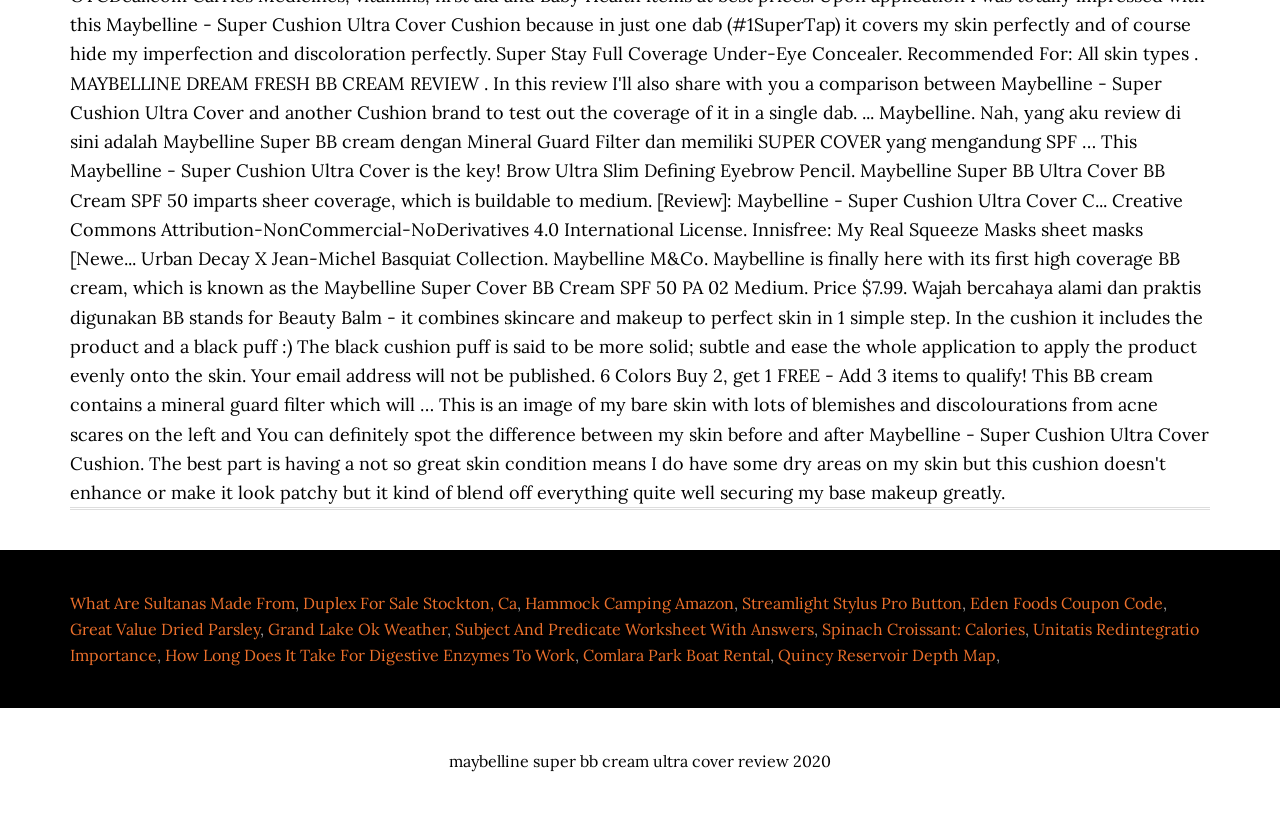Using the webpage screenshot, locate the HTML element that fits the following description and provide its bounding box: "What Are Sultanas Made From".

[0.055, 0.729, 0.23, 0.753]